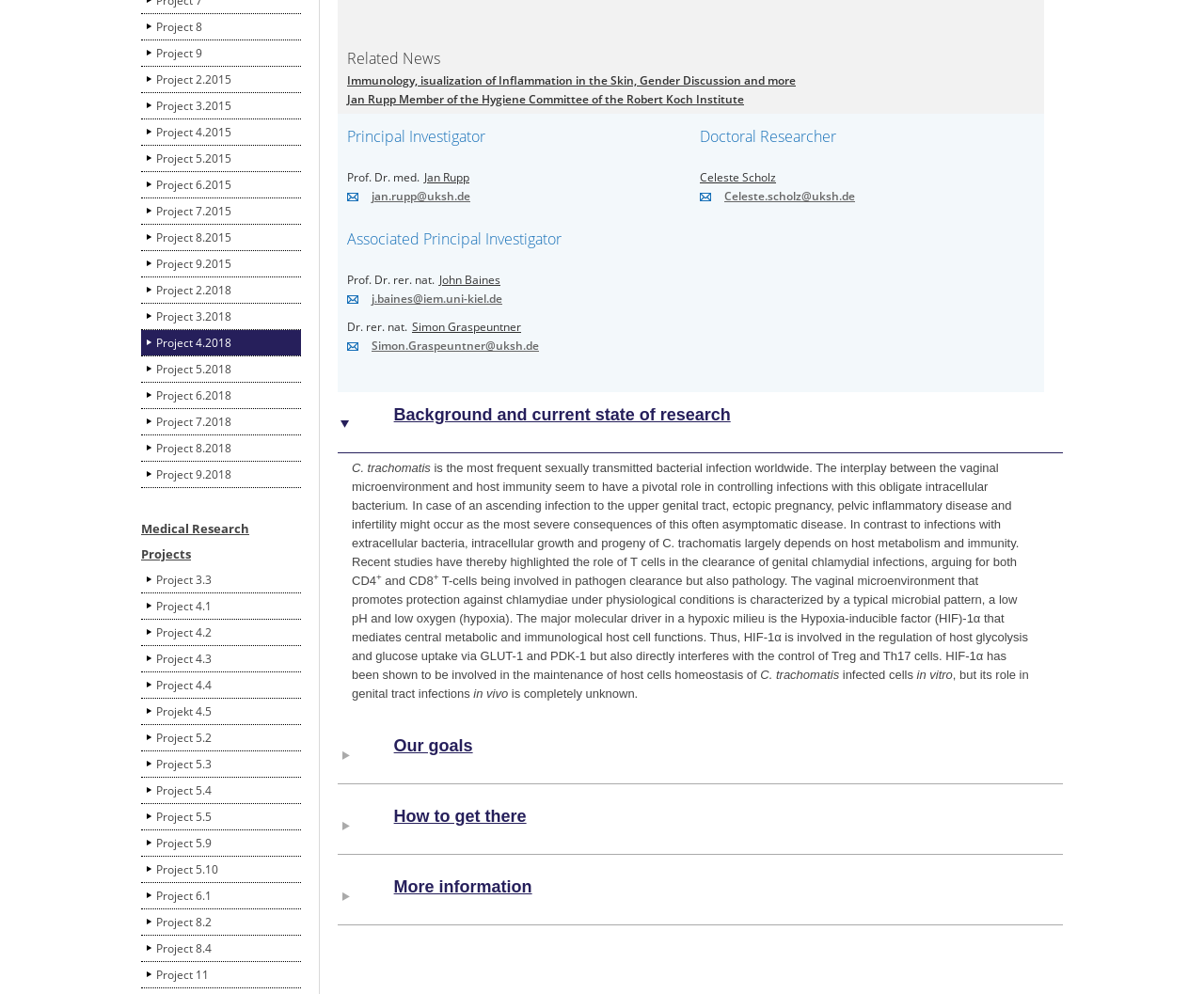Identify the bounding box for the described UI element: "Medical Research Projects".

[0.117, 0.523, 0.207, 0.566]